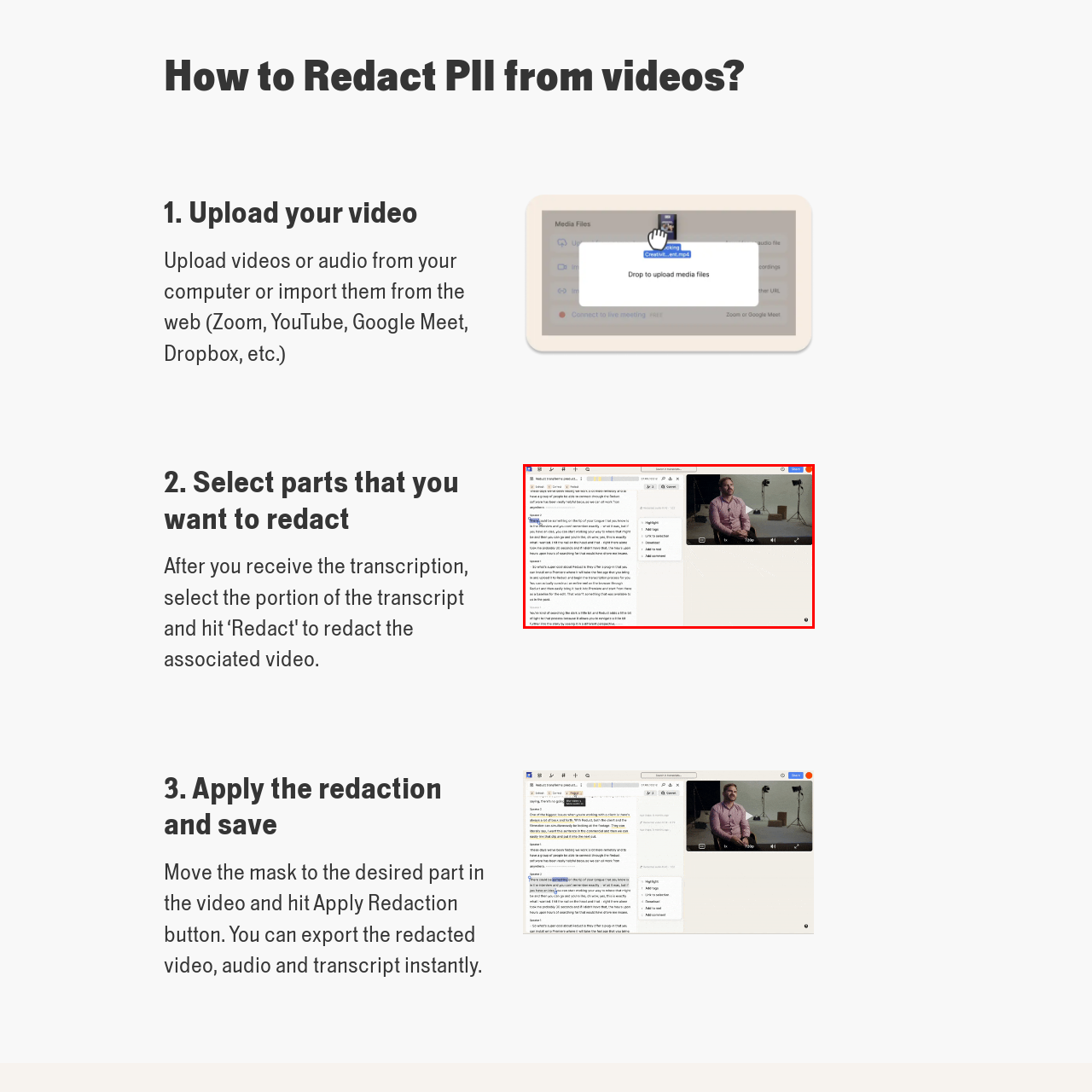What is the background setup of the tutorial guide? Look at the image outlined by the red bounding box and provide a succinct answer in one word or a brief phrase.

Minimalistic studio